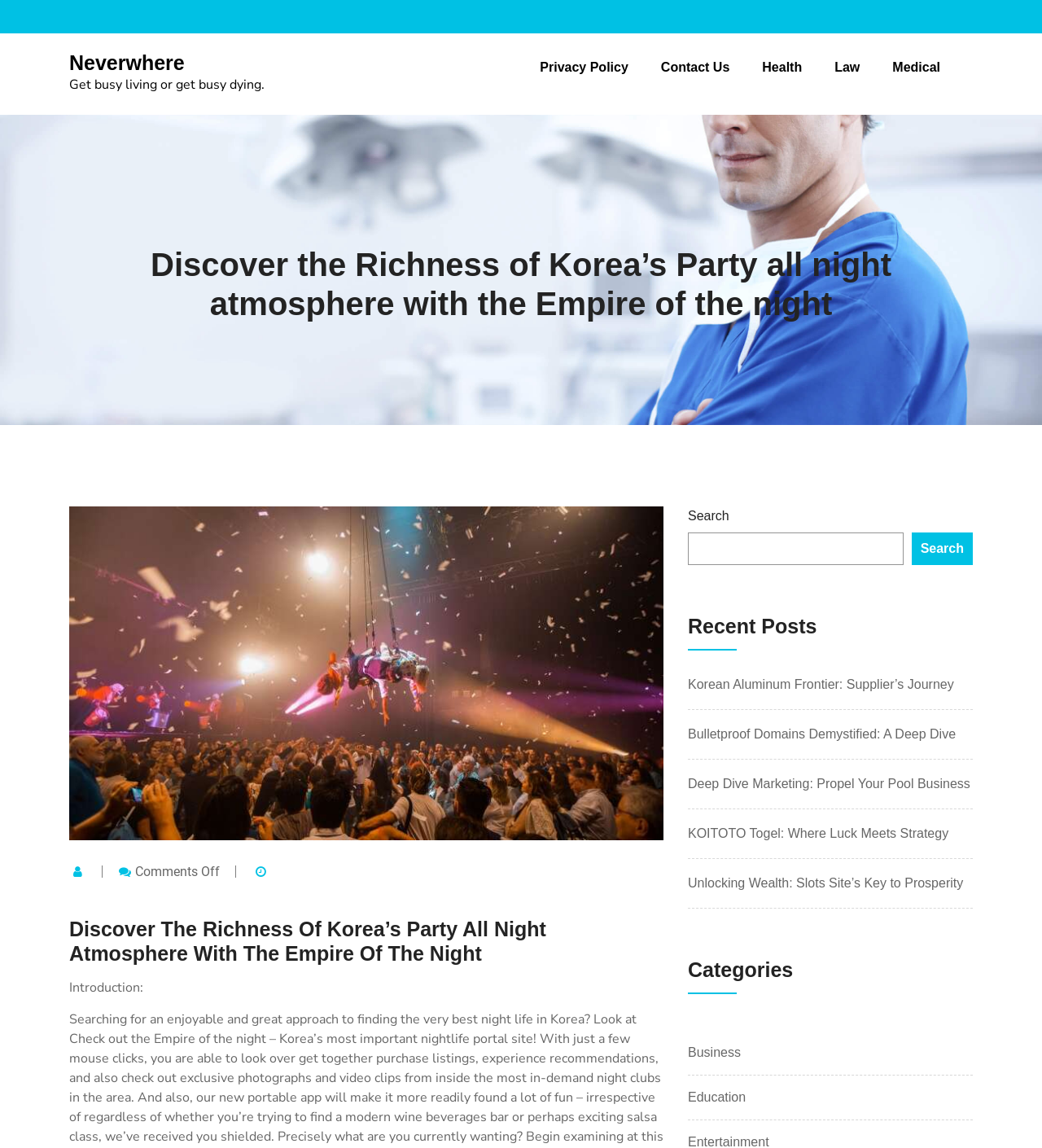Please determine the bounding box coordinates of the element to click in order to execute the following instruction: "Contact Us". The coordinates should be four float numbers between 0 and 1, specified as [left, top, right, bottom].

[0.634, 0.036, 0.7, 0.082]